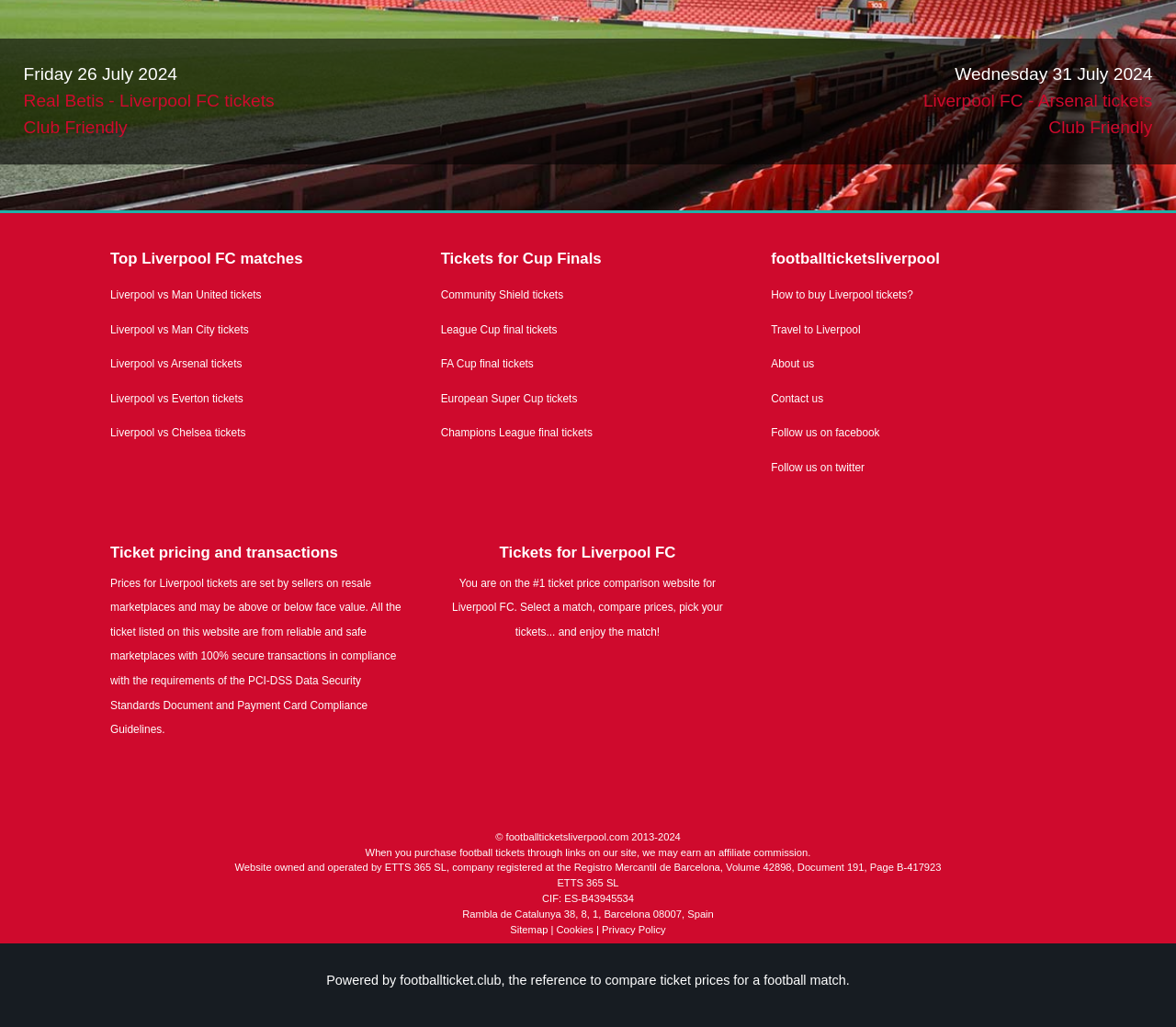Show the bounding box coordinates for the HTML element described as: "Blog".

None